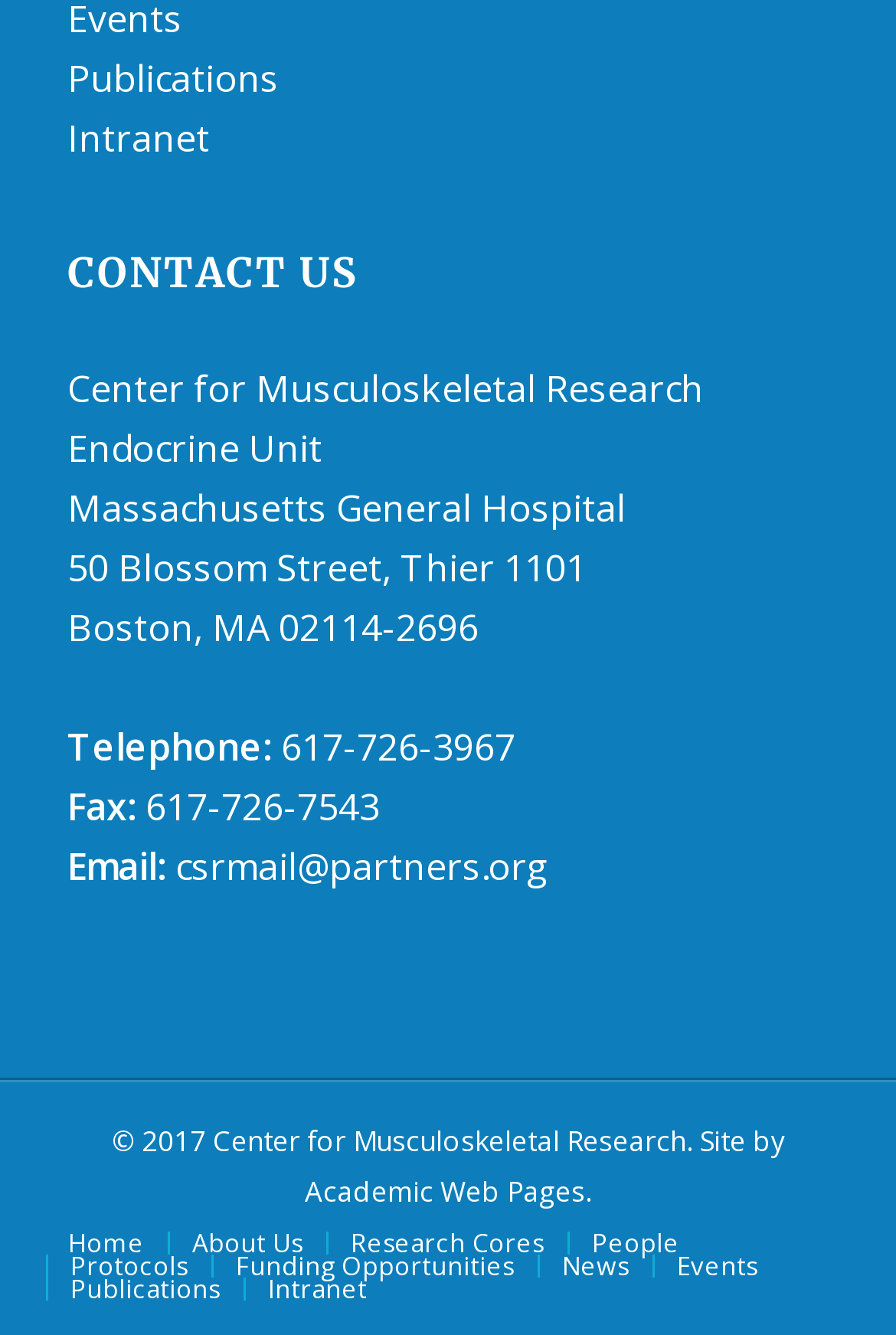Can you find the bounding box coordinates for the element that needs to be clicked to execute this instruction: "Learn more about 'Research Cores'"? The coordinates should be given as four float numbers between 0 and 1, i.e., [left, top, right, bottom].

[0.392, 0.917, 0.607, 0.943]